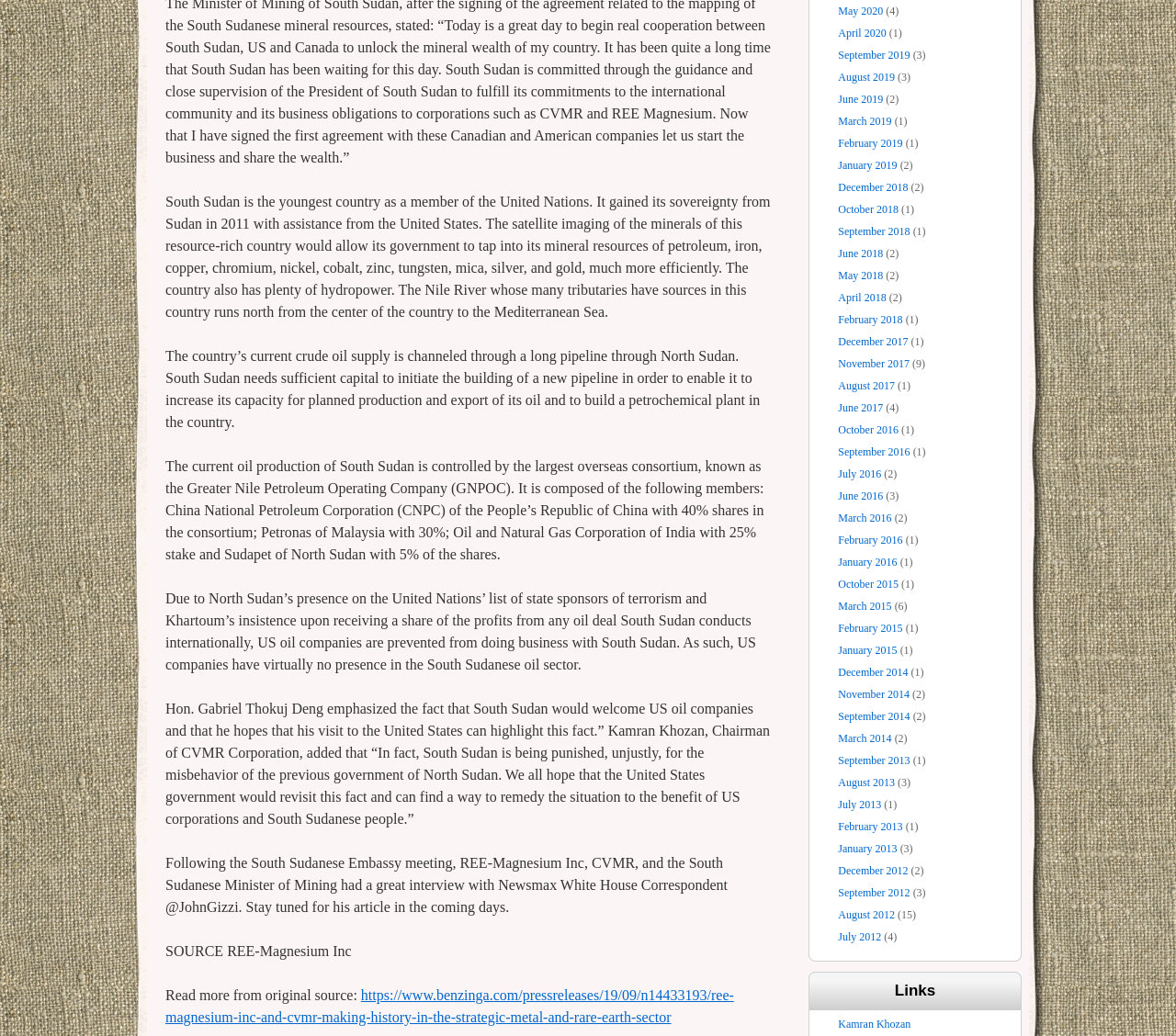What is the youngest country in the United Nations?
Using the information from the image, give a concise answer in one word or a short phrase.

South Sudan